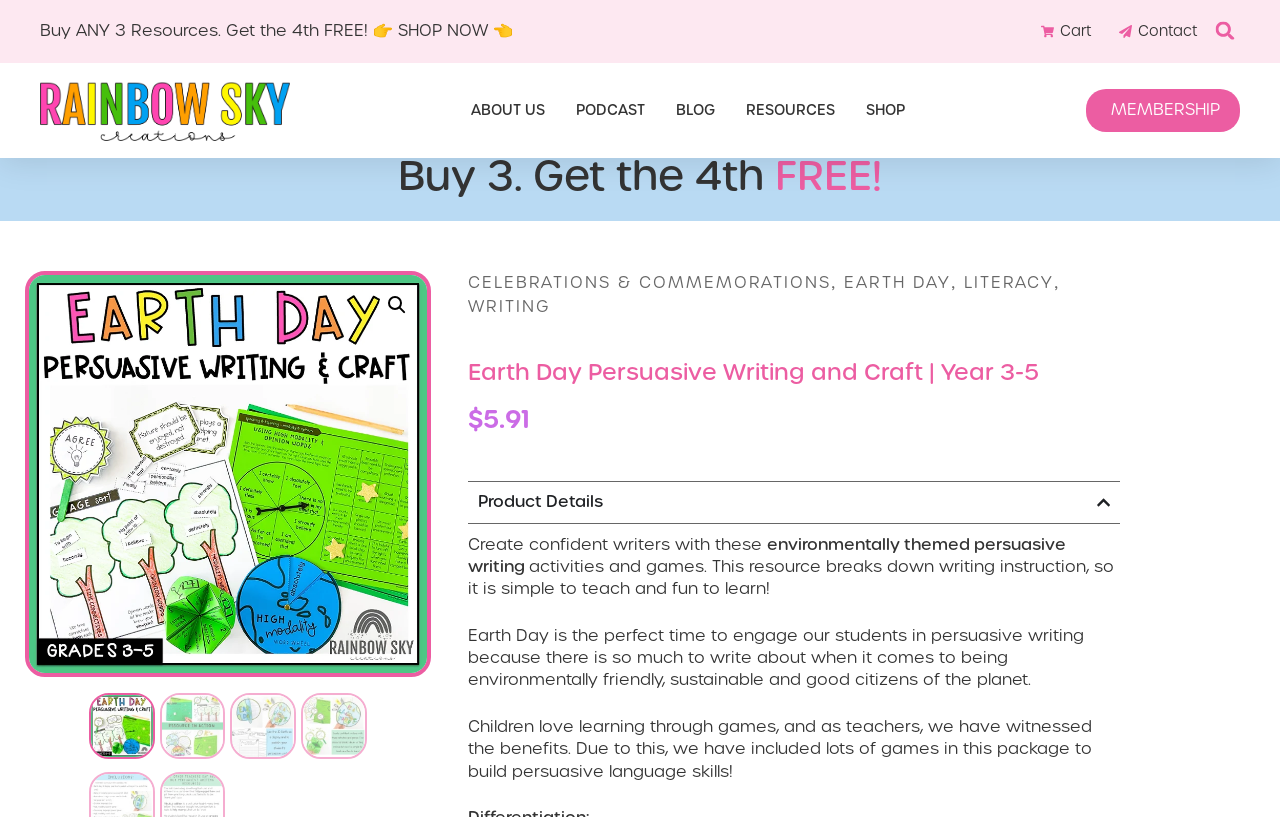What is the promotion being offered?
Based on the content of the image, thoroughly explain and answer the question.

I determined the answer by looking at the heading element with the text 'Buy 3. Get the 4th FREE!' and the link element with the similar text, which suggests that this is a promotion being offered on the webpage.